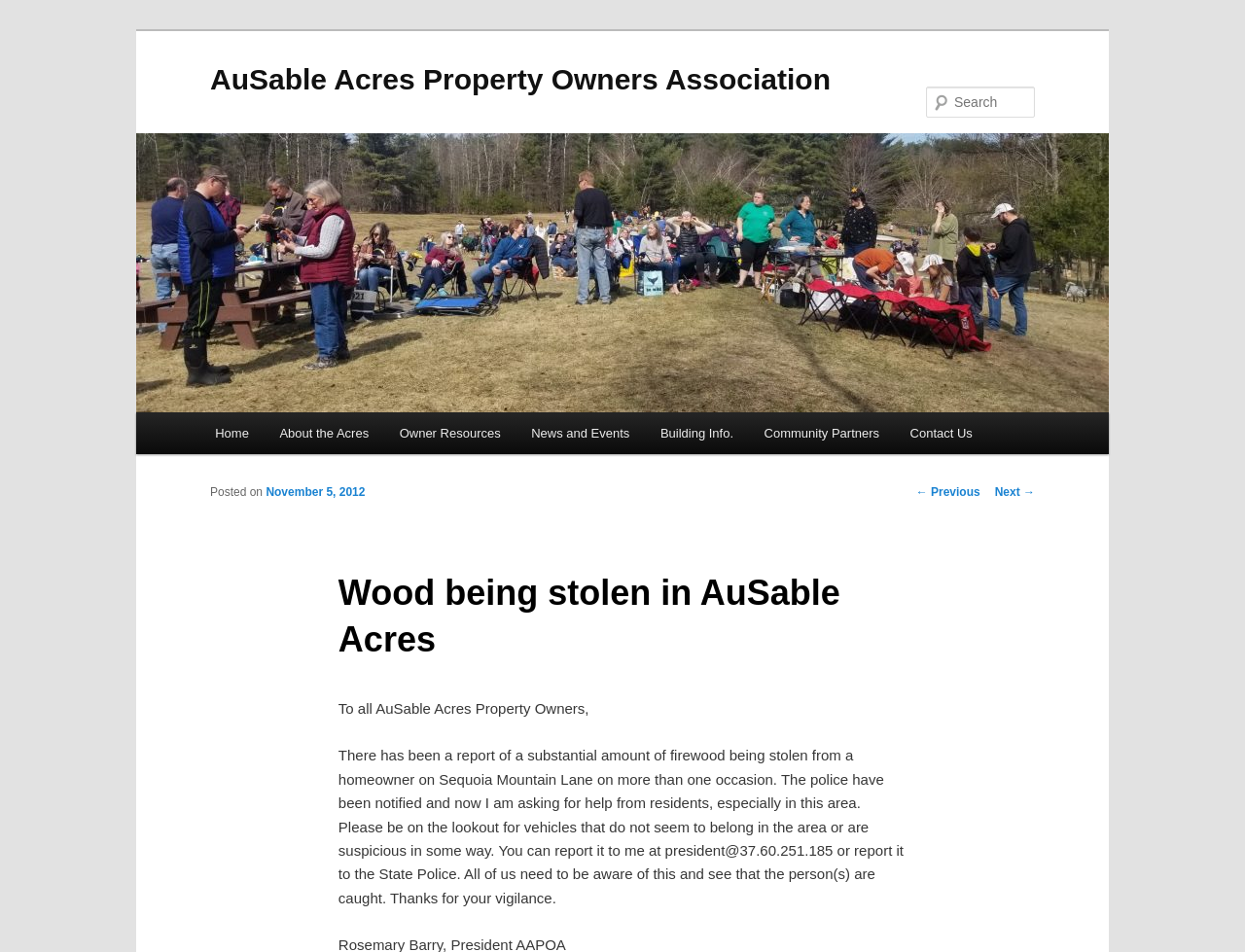Find the bounding box coordinates of the clickable area that will achieve the following instruction: "Search for something".

[0.744, 0.091, 0.831, 0.124]